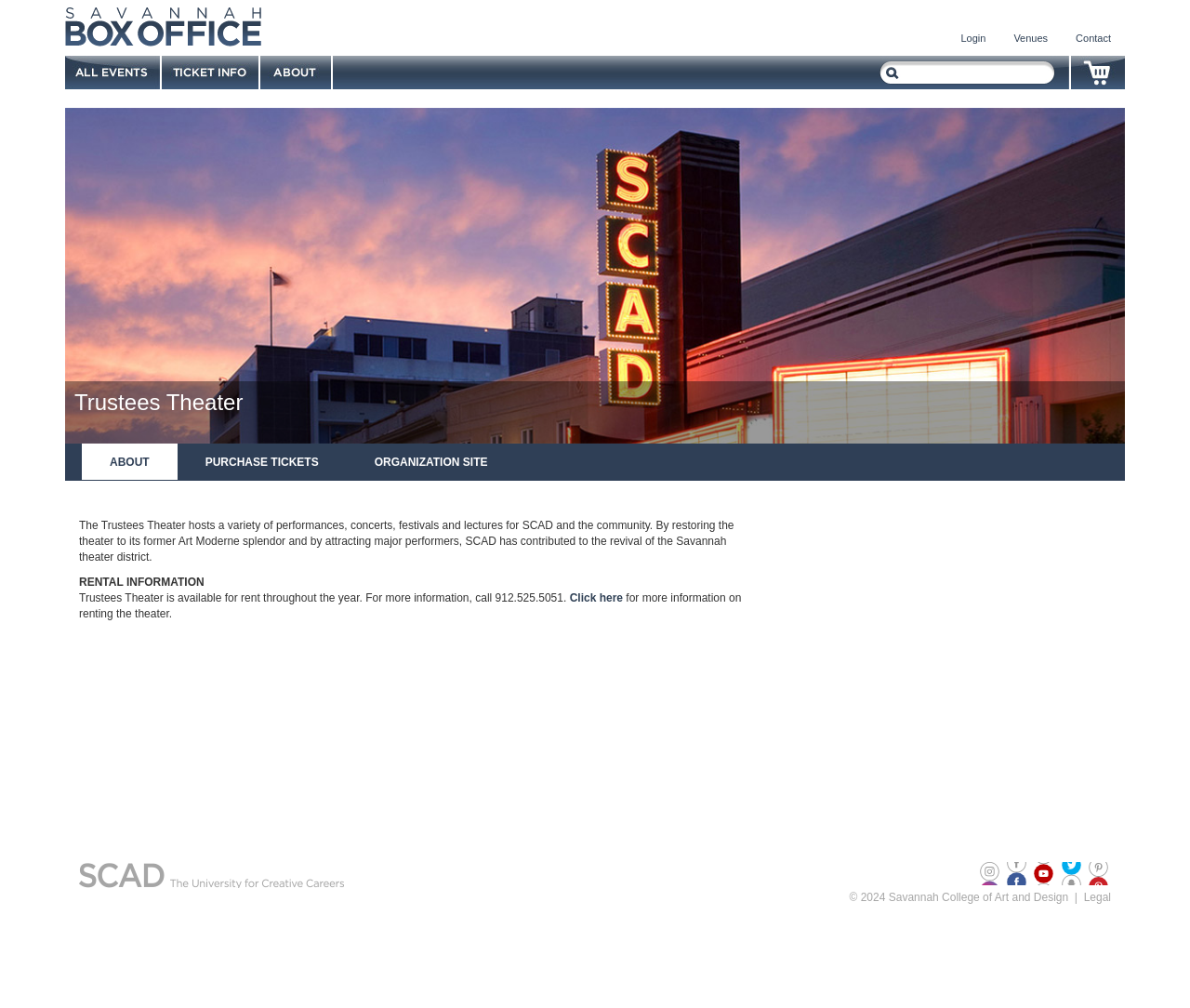What is the name of the theater?
Provide a comprehensive and detailed answer to the question.

The name of the theater can be found in the heading element with the text 'Trustees Theater' at the top of the webpage, which is also the title of the webpage.